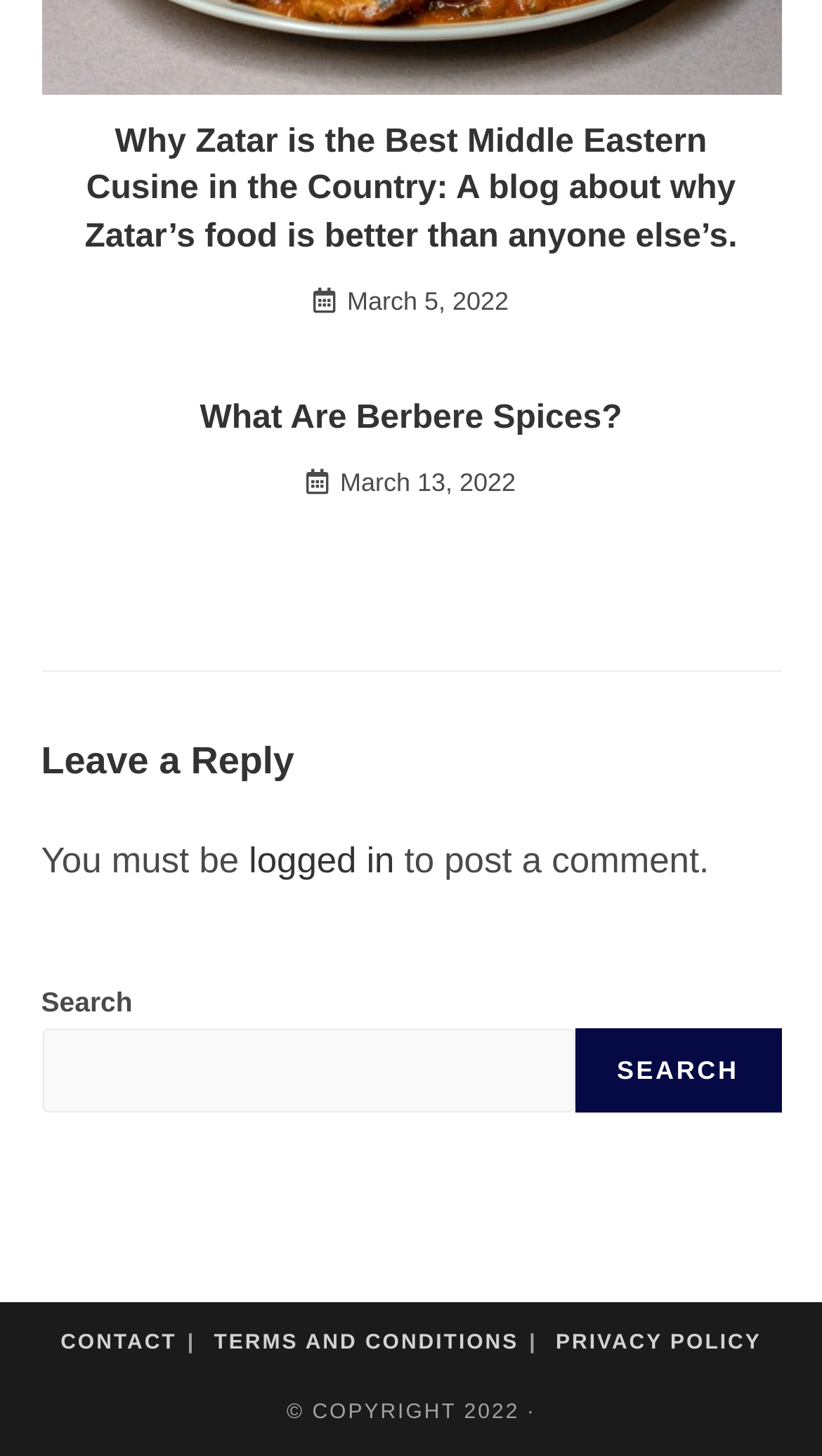Please identify the bounding box coordinates of the element on the webpage that should be clicked to follow this instruction: "Read the blog about why Zatar’s food is better than anyone else’s". The bounding box coordinates should be given as four float numbers between 0 and 1, formatted as [left, top, right, bottom].

[0.081, 0.082, 0.919, 0.18]